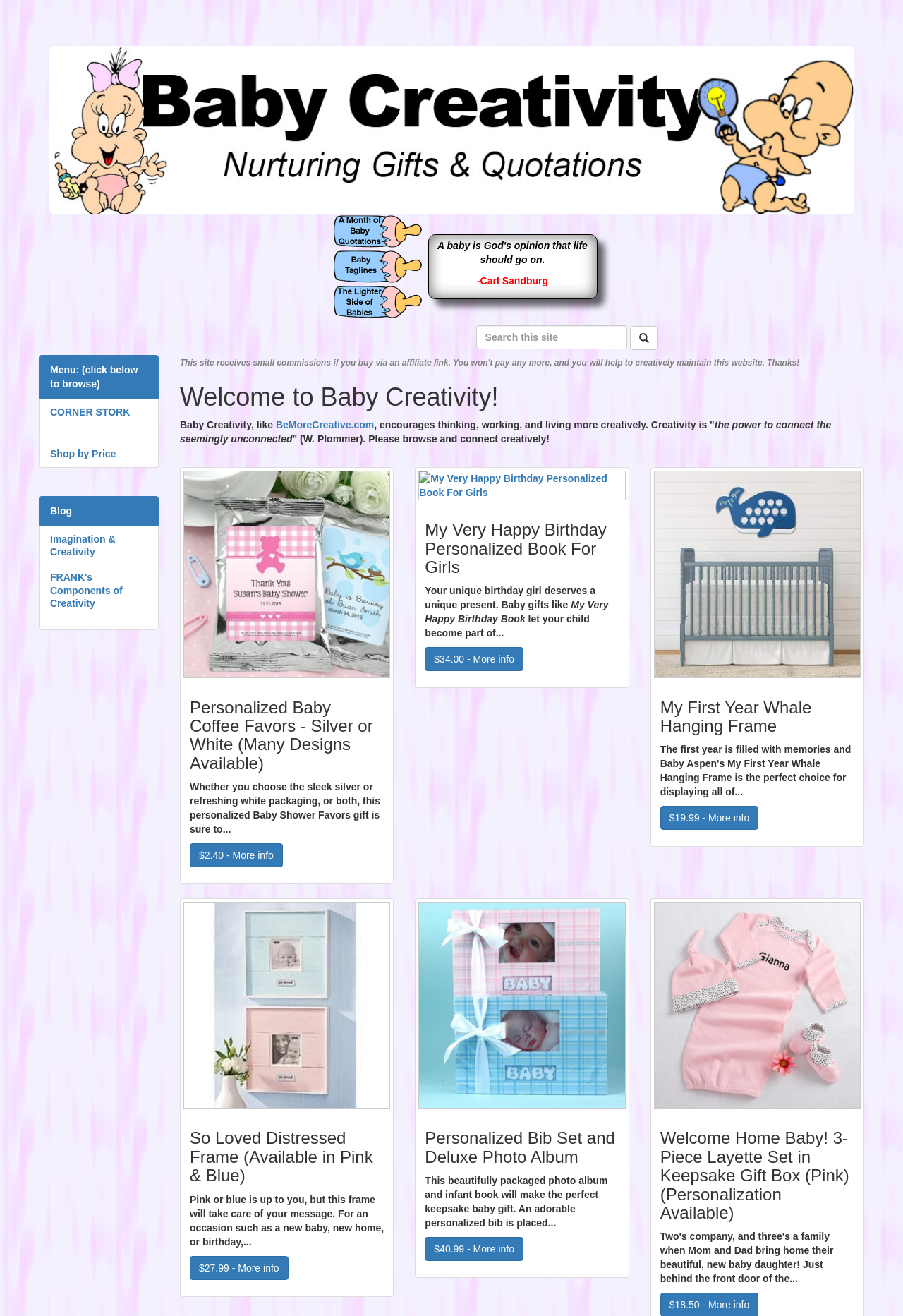Bounding box coordinates are specified in the format (top-left x, top-left y, bottom-right x, bottom-right y). All values are floating point numbers bounded between 0 and 1. Please provide the bounding box coordinate of the region this sentence describes: aria-label="Advertisement" name="aswift_0" title="Advertisement"

[0.336, 0.0, 0.664, 0.032]